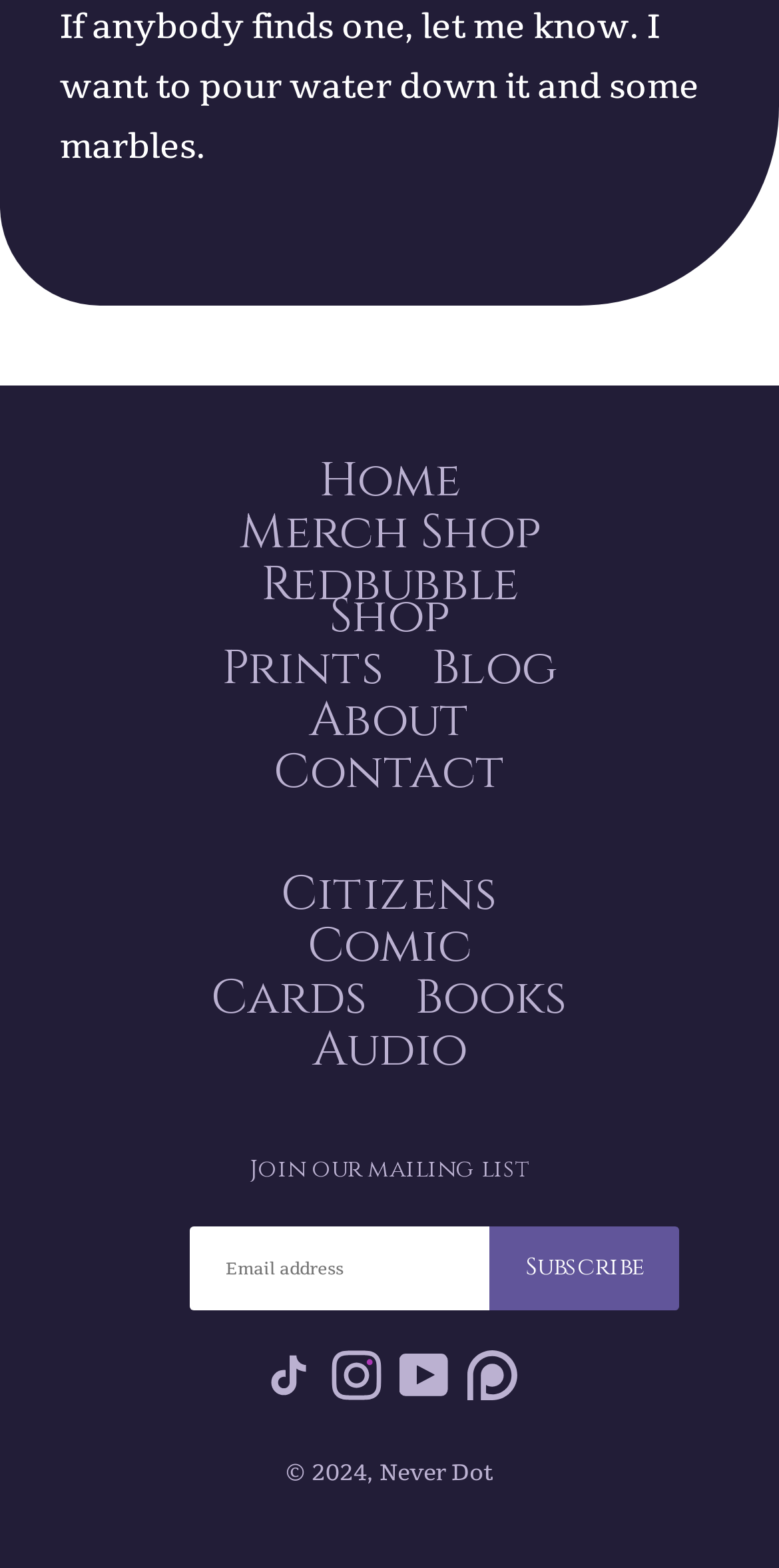How many types of products are available in the Merch Shop?
Answer briefly with a single word or phrase based on the image.

At least 5